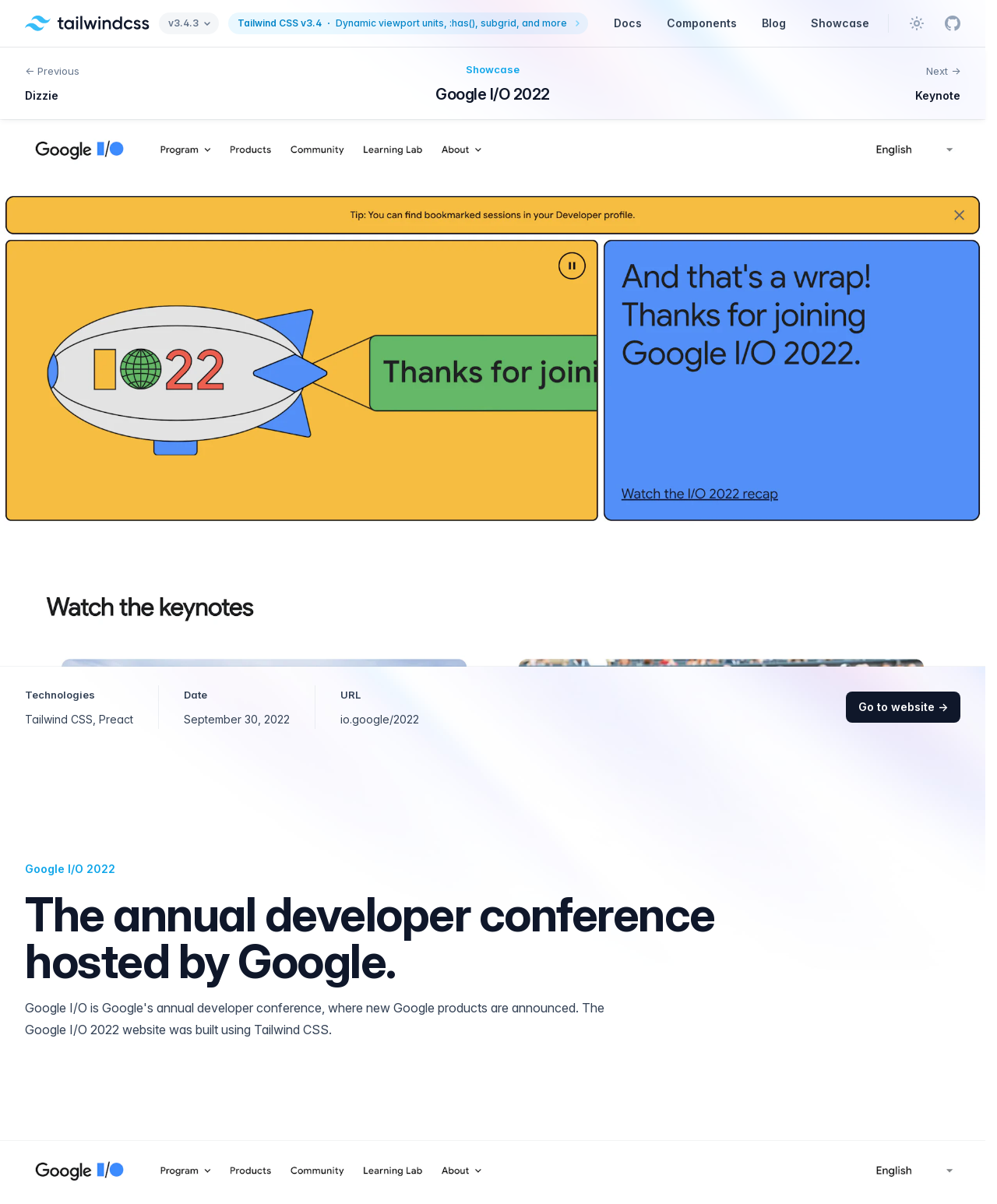Kindly provide the bounding box coordinates of the section you need to click on to fulfill the given instruction: "Visit the Tailwind CSS home page".

[0.025, 0.013, 0.15, 0.026]